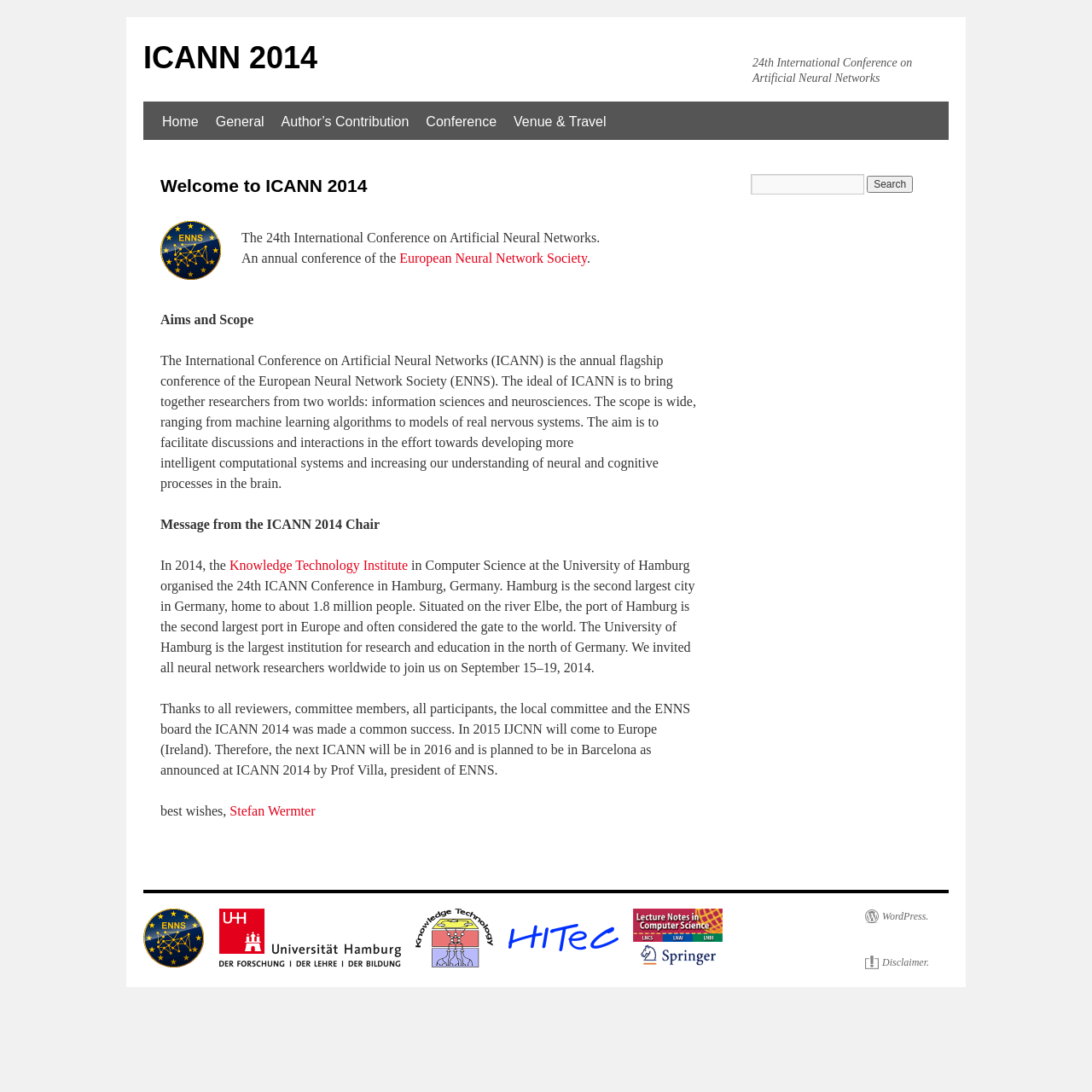What is the name of the institution that organized the 24th ICANN Conference?
By examining the image, provide a one-word or phrase answer.

Knowledge Technology Institute